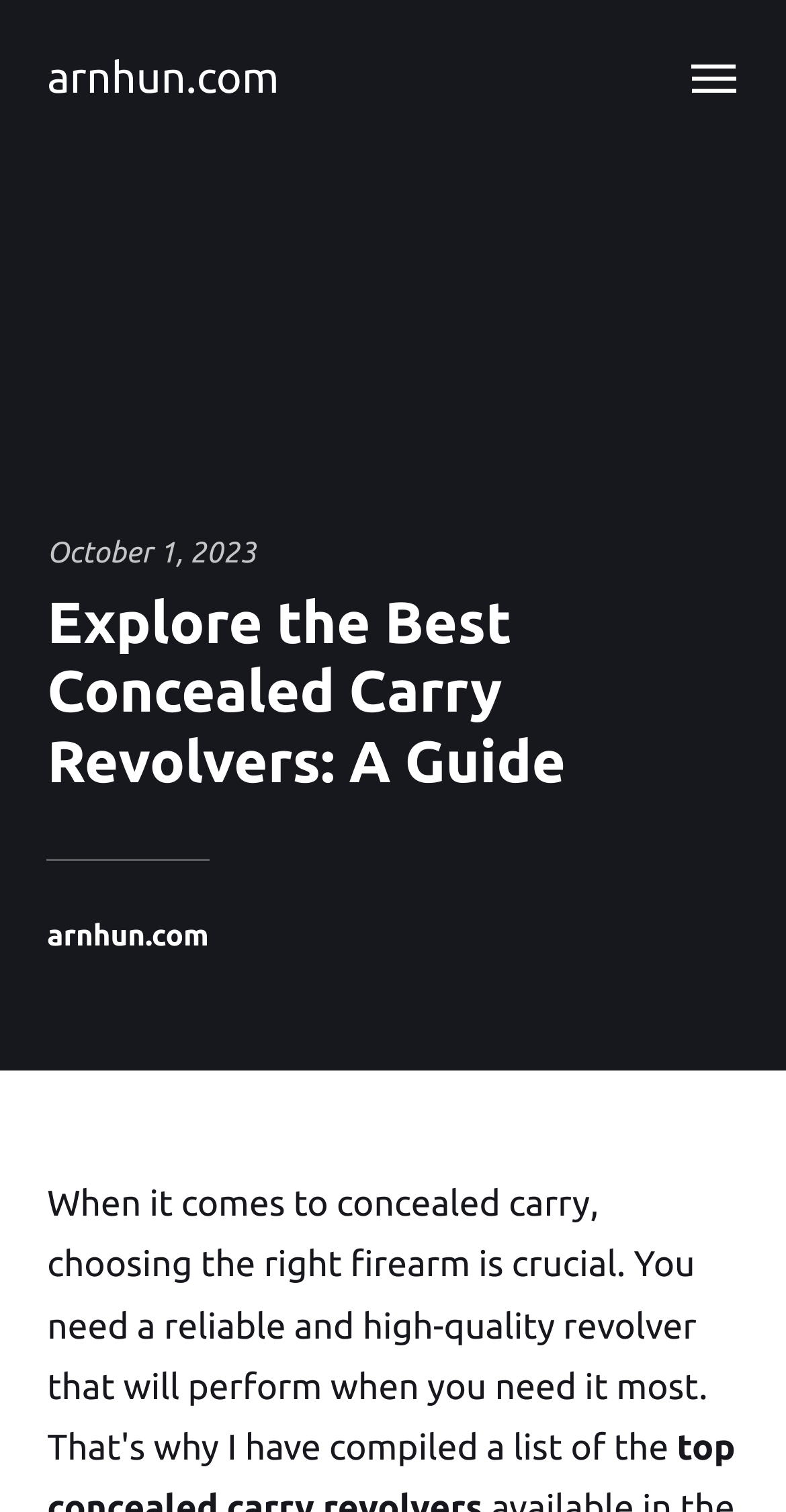Analyze the image and deliver a detailed answer to the question: Is the menu expanded?

I found that the menu is not expanded by looking at the button's property 'expanded: False', which indicates that the menu is not currently expanded.